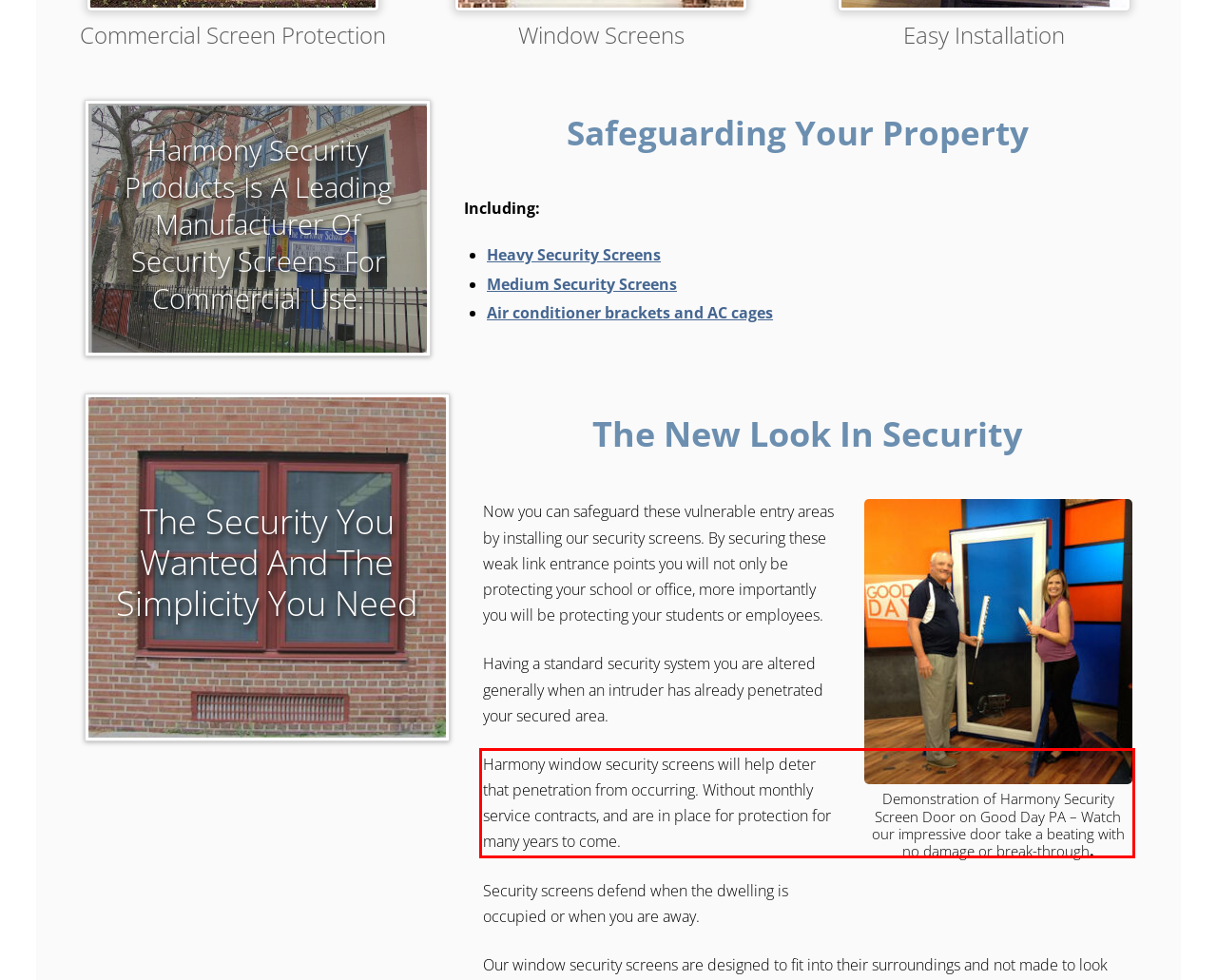Review the screenshot of the webpage and recognize the text inside the red rectangle bounding box. Provide the extracted text content.

Harmony window security screens will help deter that penetration from occurring. Without monthly service contracts, and are in place for protection for many years to come.